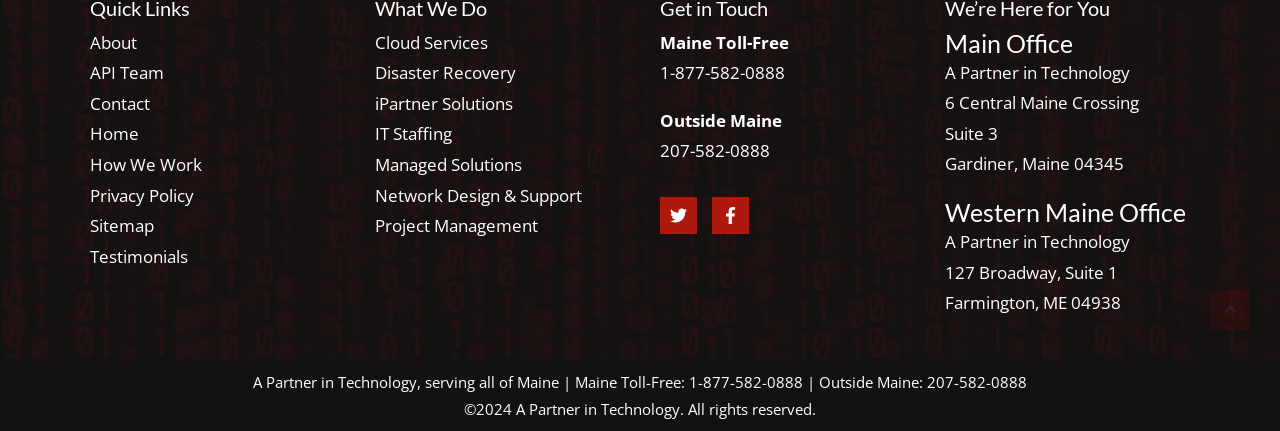Locate the bounding box coordinates of the clickable area to execute the instruction: "Visit Cloud Services page". Provide the coordinates as four float numbers between 0 and 1, represented as [left, top, right, bottom].

[0.293, 0.071, 0.381, 0.125]